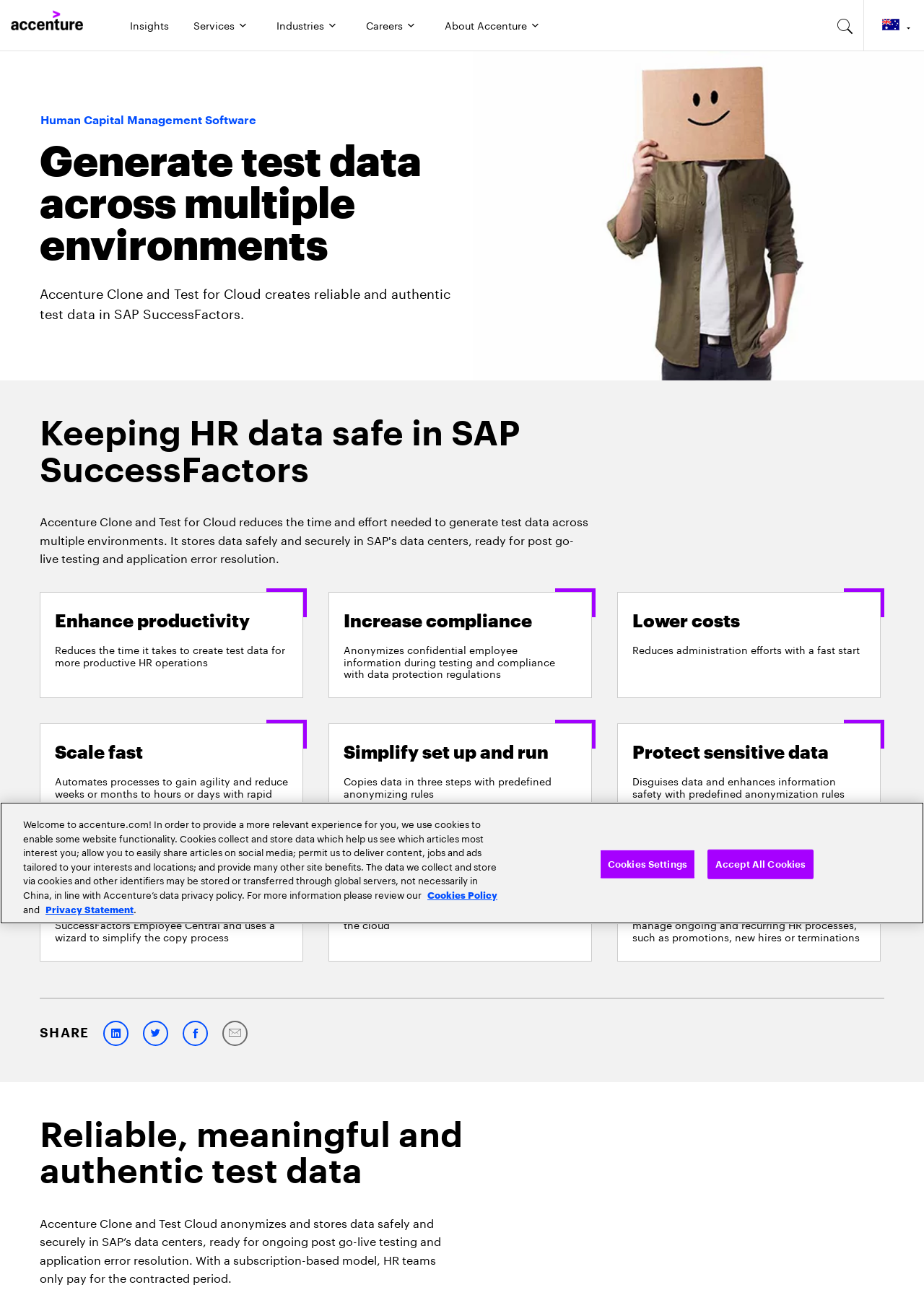Locate the heading on the webpage and return its text.

Generate test data across multiple environments